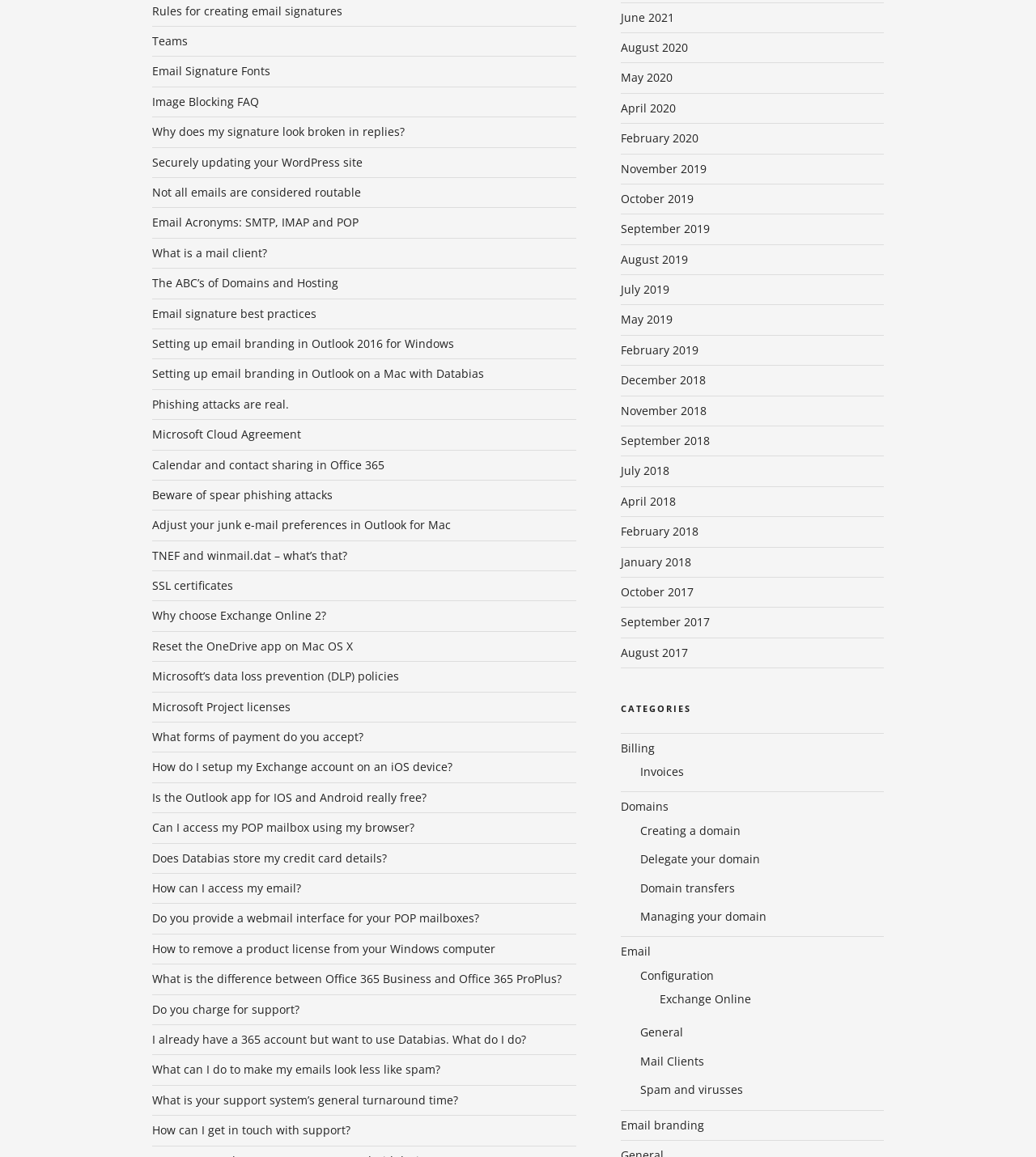Determine the bounding box coordinates of the region that needs to be clicked to achieve the task: "Learn about 'SSL certificates'".

[0.147, 0.499, 0.225, 0.513]